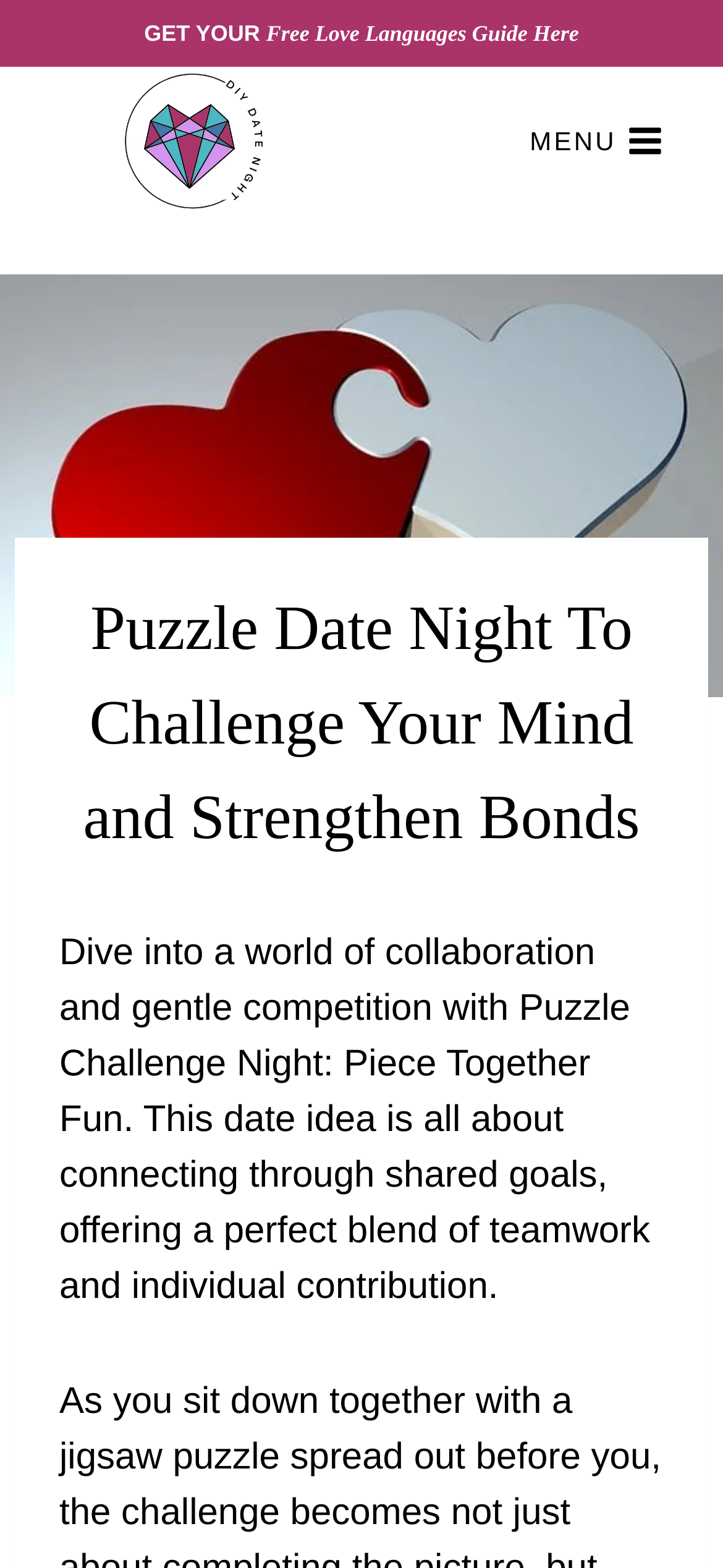Is the menu expanded?
Please provide a single word or phrase as your answer based on the image.

No